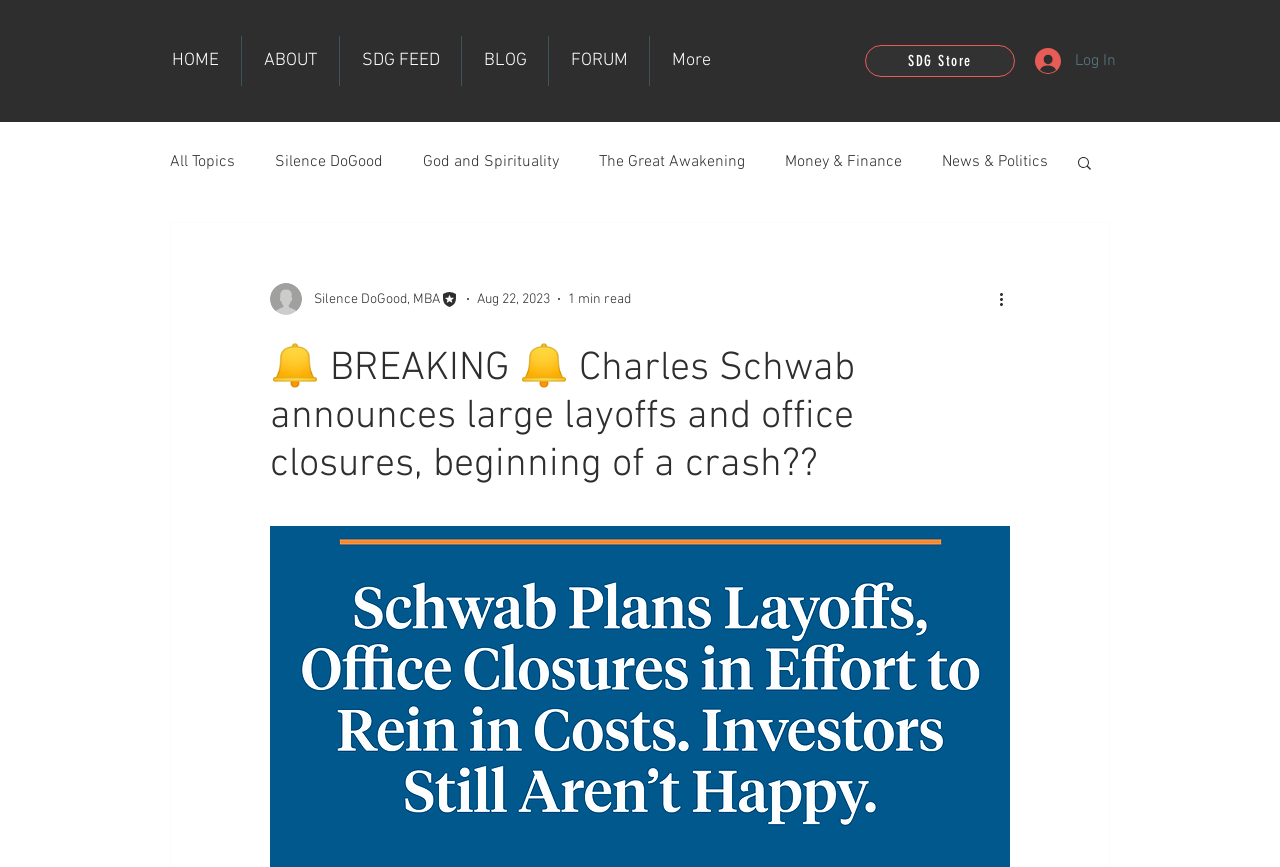Please identify the webpage's heading and generate its text content.

🔔 BREAKING 🔔 Charles Schwab announces large layoffs and office closures, beginning of a crash??